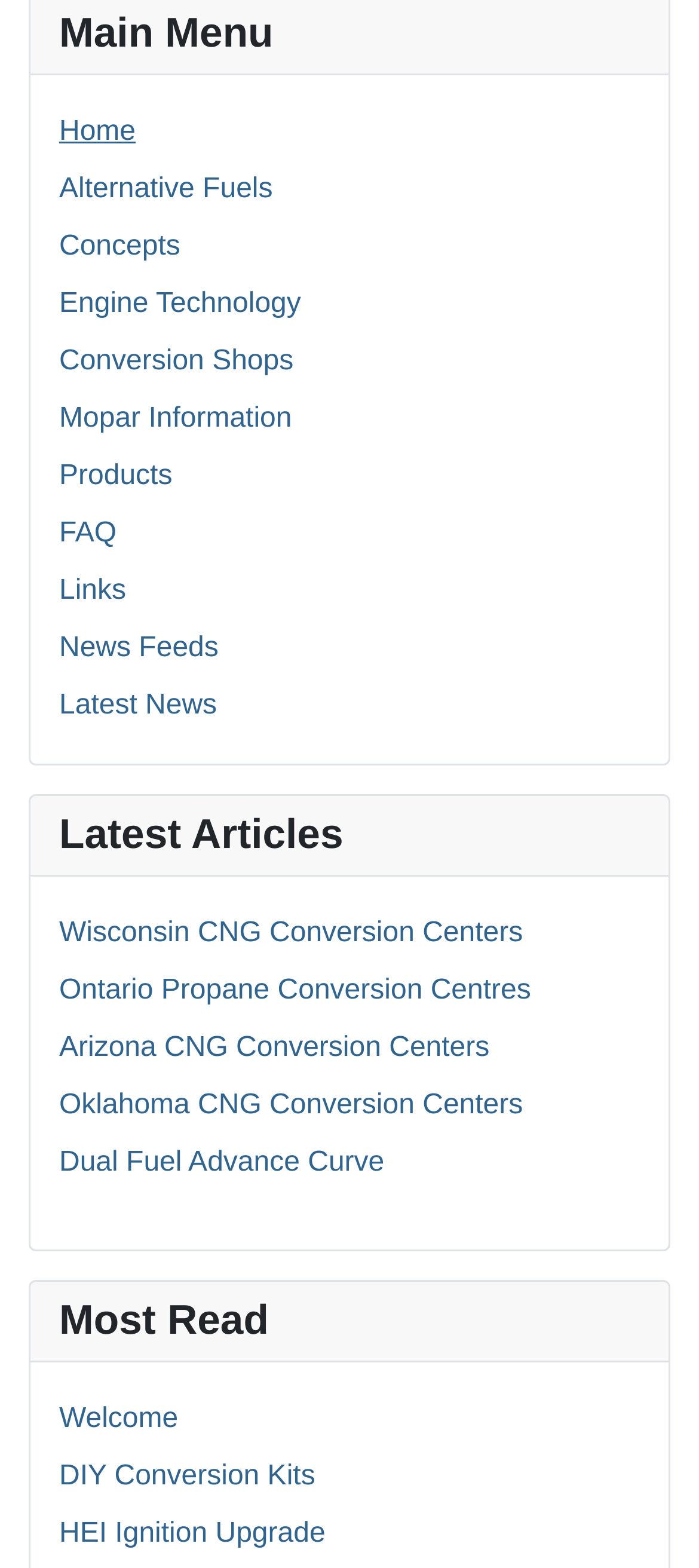Please find the bounding box coordinates of the element that must be clicked to perform the given instruction: "Learn about 'How Bankruptcy Can Help'". The coordinates should be four float numbers from 0 to 1, i.e., [left, top, right, bottom].

None